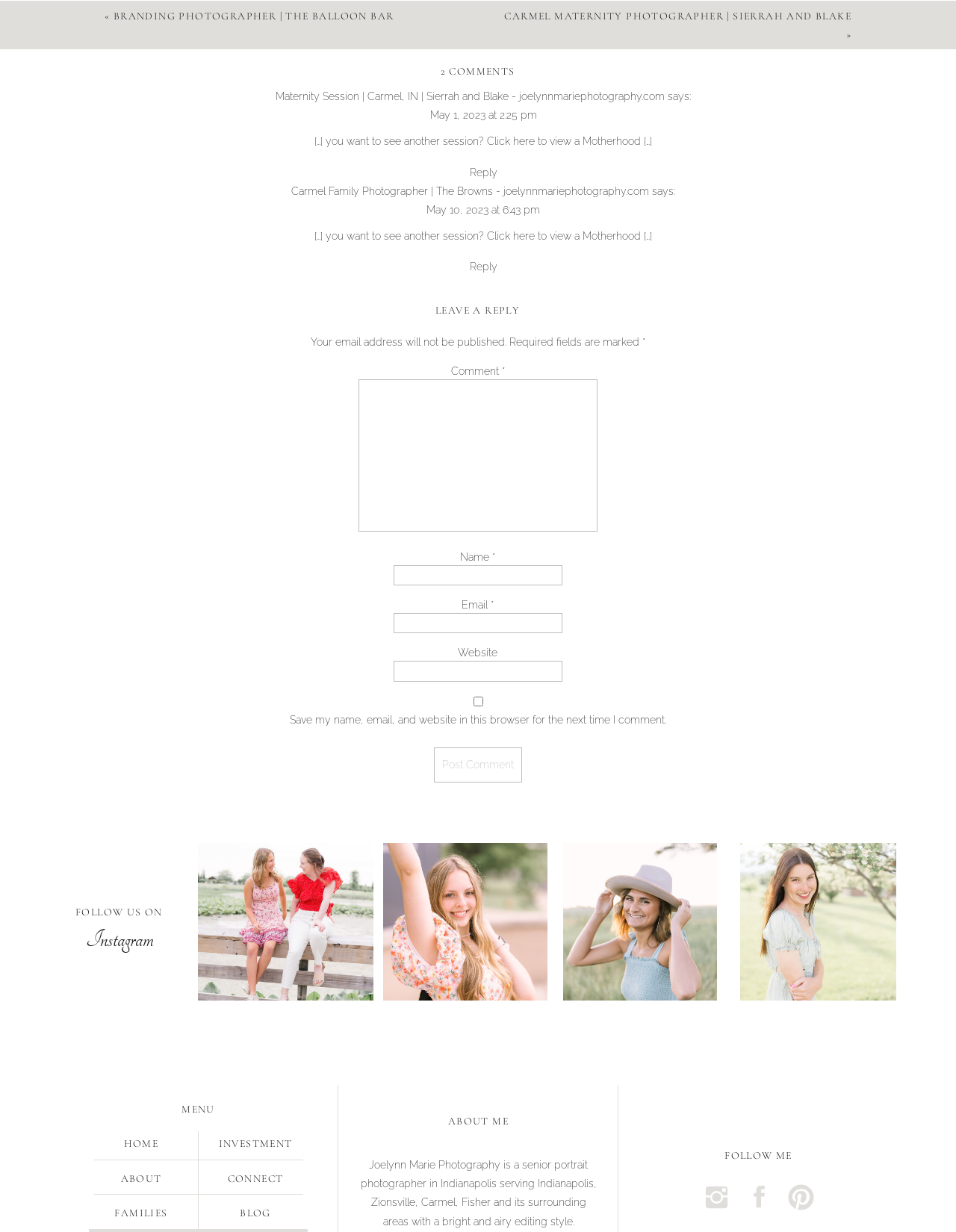How many social media platforms are mentioned in the 'FOLLOW US ON' section?
Please respond to the question with as much detail as possible.

The 'FOLLOW US ON' section mentions three social media platforms: Instagram, and two others represented by images.